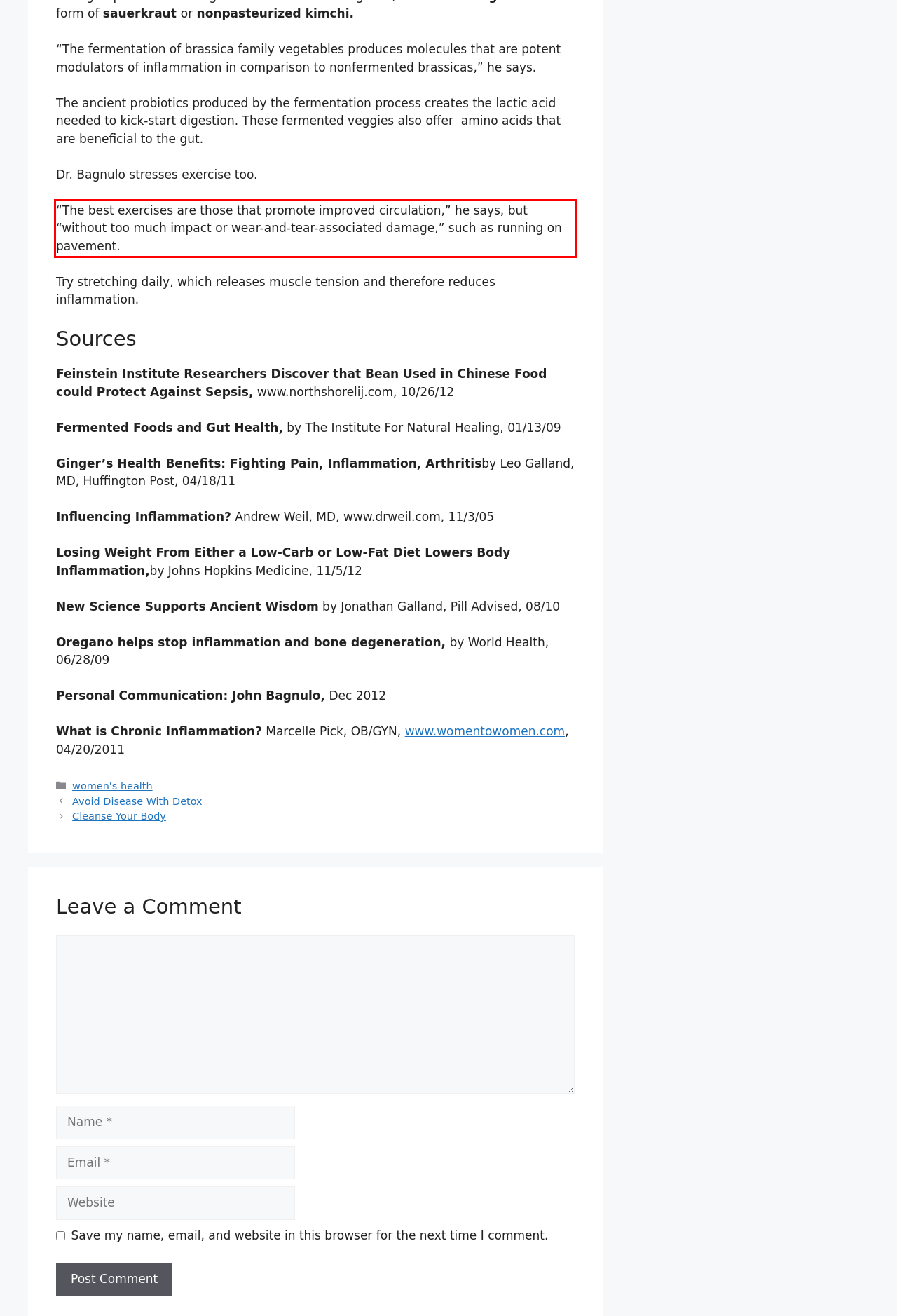Within the screenshot of the webpage, there is a red rectangle. Please recognize and generate the text content inside this red bounding box.

“The best exercises are those that promote improved circulation,” he says, but “without too much impact or wear-and-tear-associated damage,” such as running on pavement.